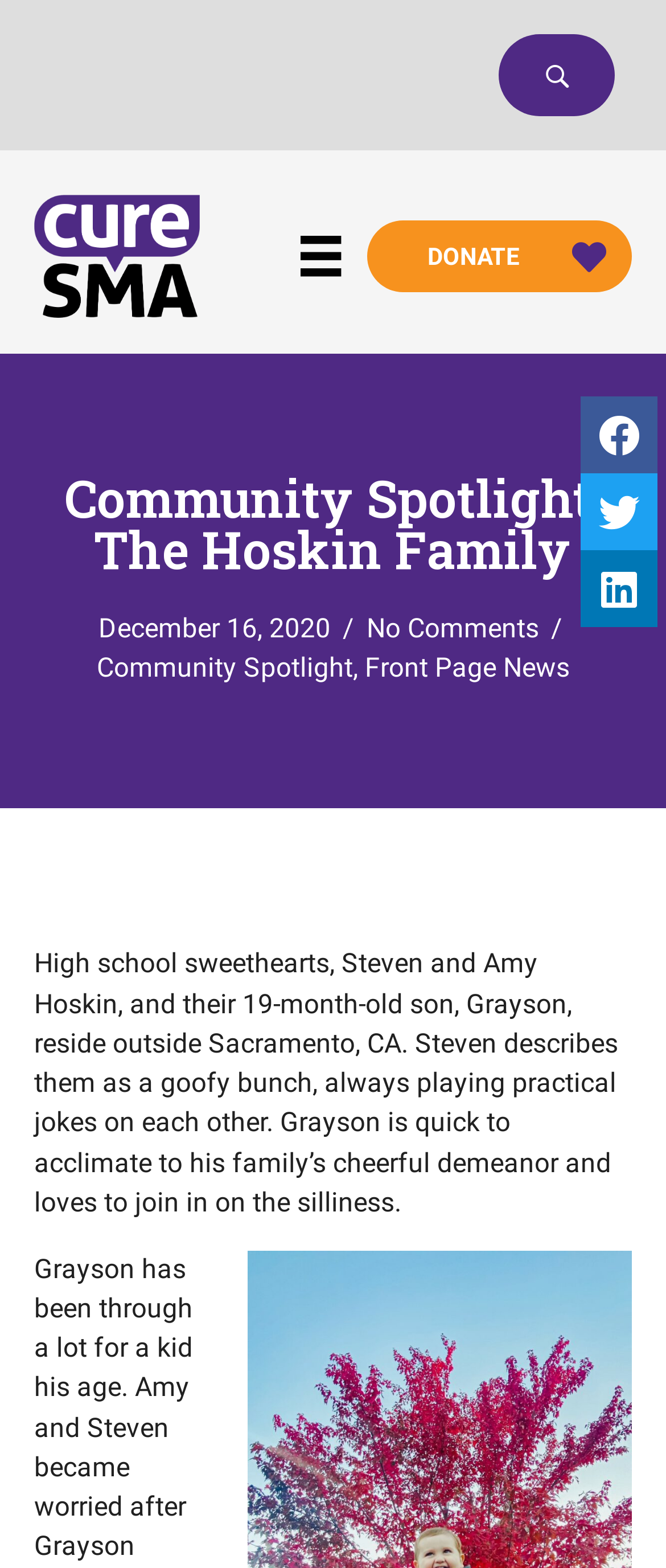Use one word or a short phrase to answer the question provided: 
How old is Grayson?

19 months